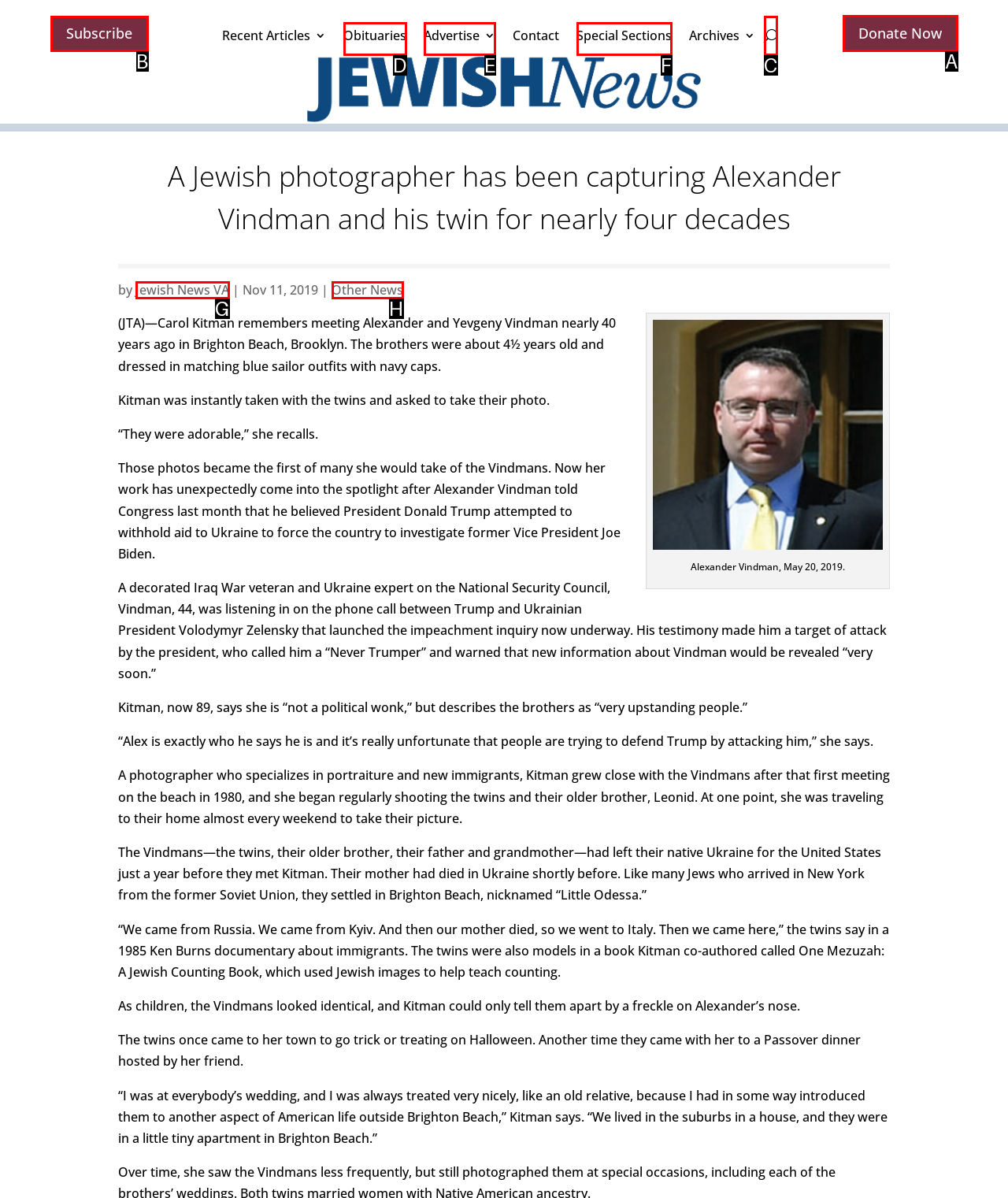Which option should I select to accomplish the task: Click the 'What is The Burundi Human Rights Initiative?' button? Respond with the corresponding letter from the given choices.

None